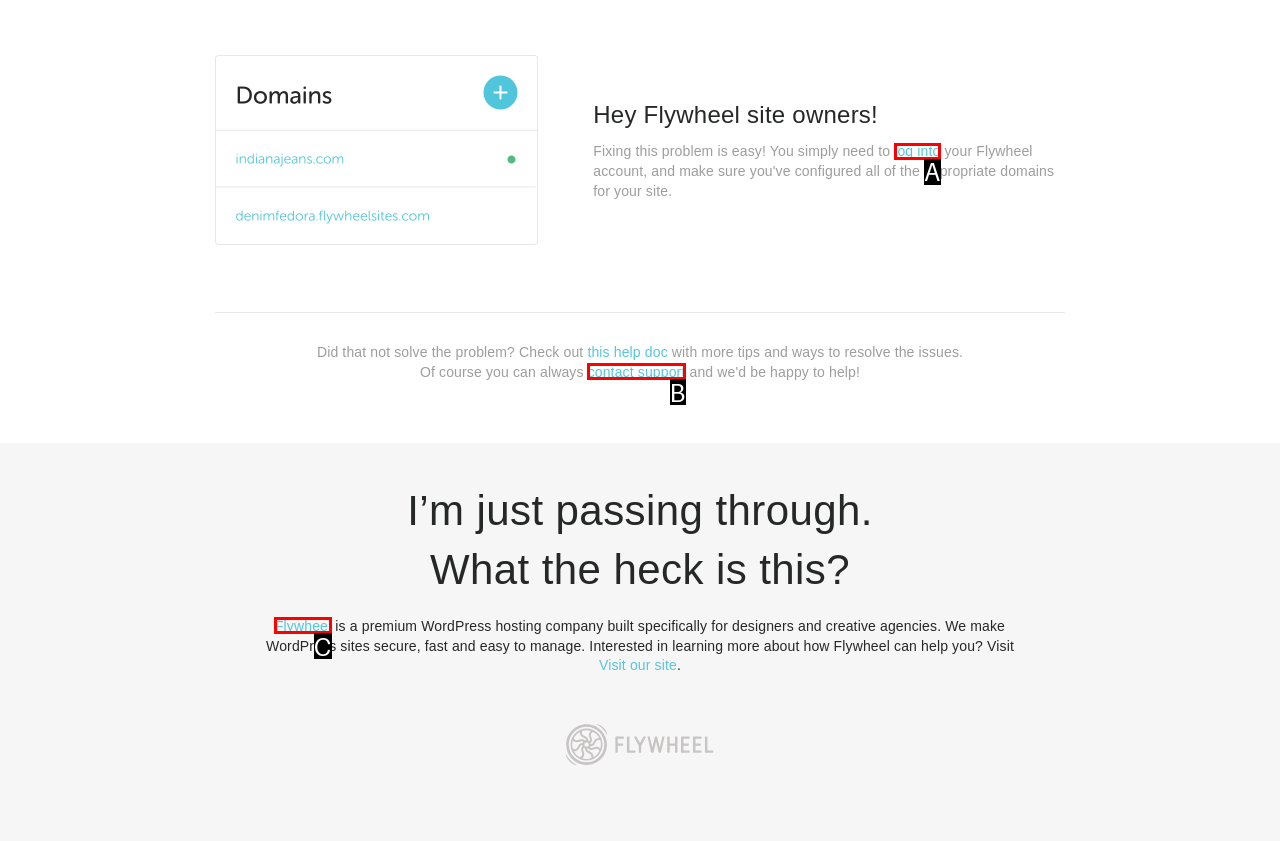From the given options, choose the HTML element that aligns with the description: contact support. Respond with the letter of the selected element.

B